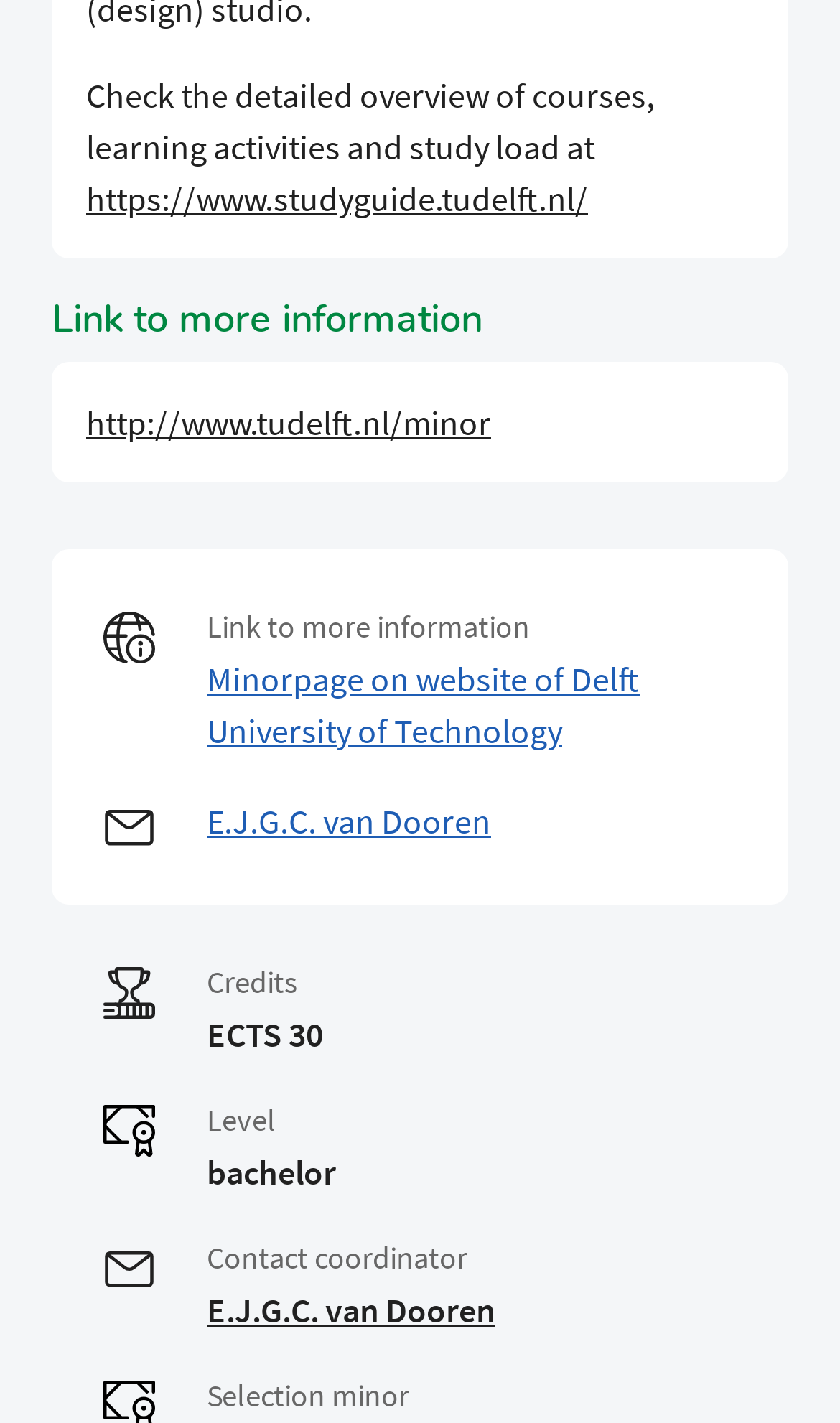Who is the contact coordinator?
Please answer the question with as much detail as possible using the screenshot.

I found the contact coordinator by looking at the text 'Contact coordinator' and the link 'E.J.G.C. van Dooren' below it, indicating that E.J.G.C. van Dooren is the contact coordinator.